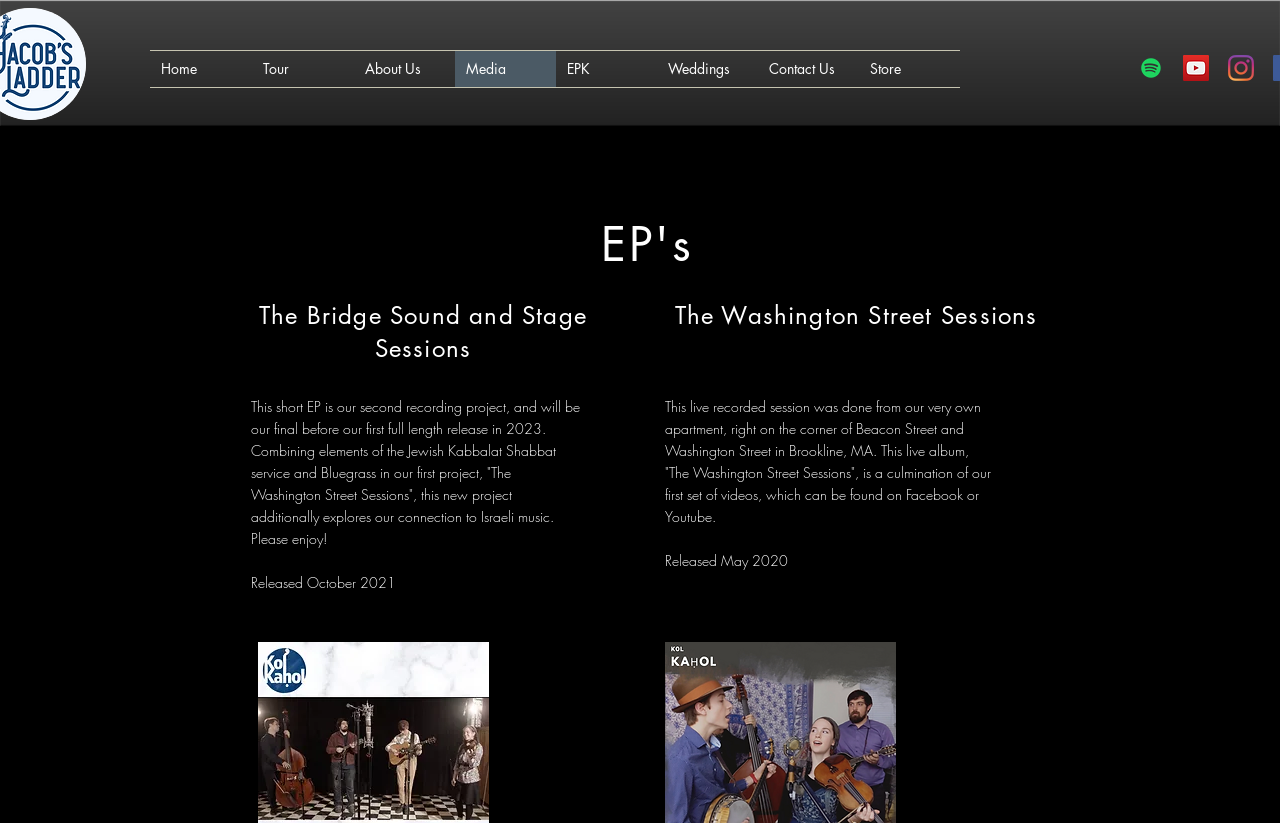How many social media links are provided?
Please answer the question with a detailed and comprehensive explanation.

I counted the number of social media links provided at the top right corner of the webpage, which are Spotify, YouTube, and Instagram.